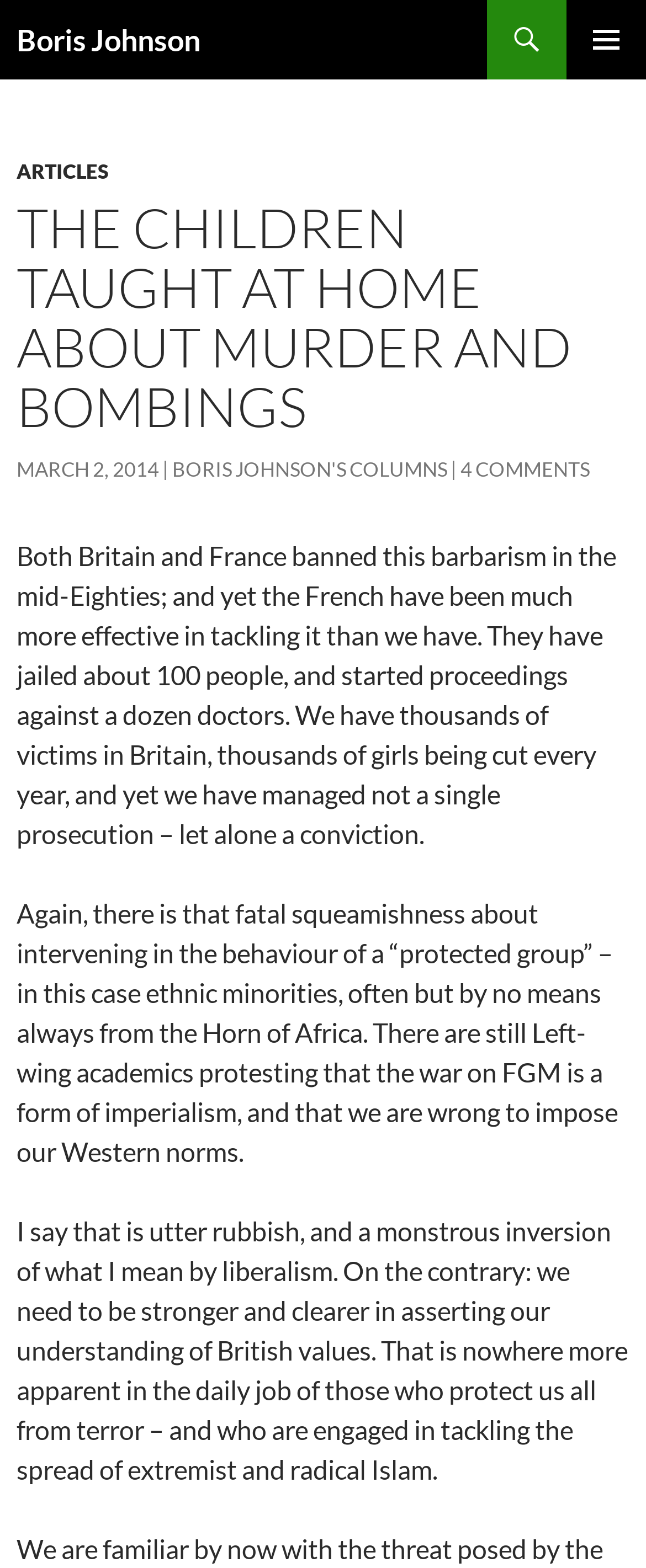Find the bounding box of the UI element described as follows: "articles".

[0.026, 0.101, 0.169, 0.117]